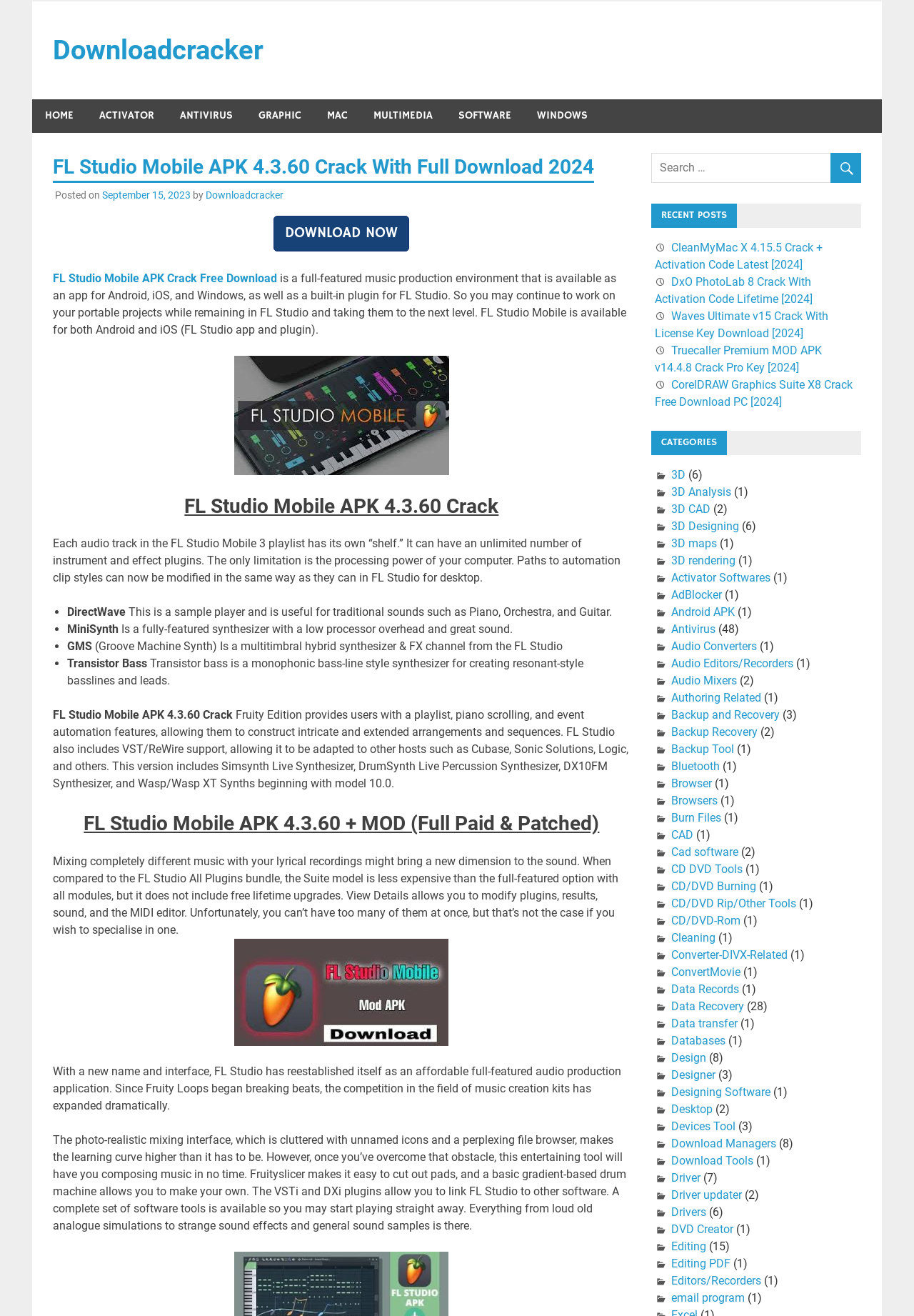Identify the webpage's primary heading and generate its text.

FL Studio Mobile APK 4.3.60 Crack With Full Download 2024